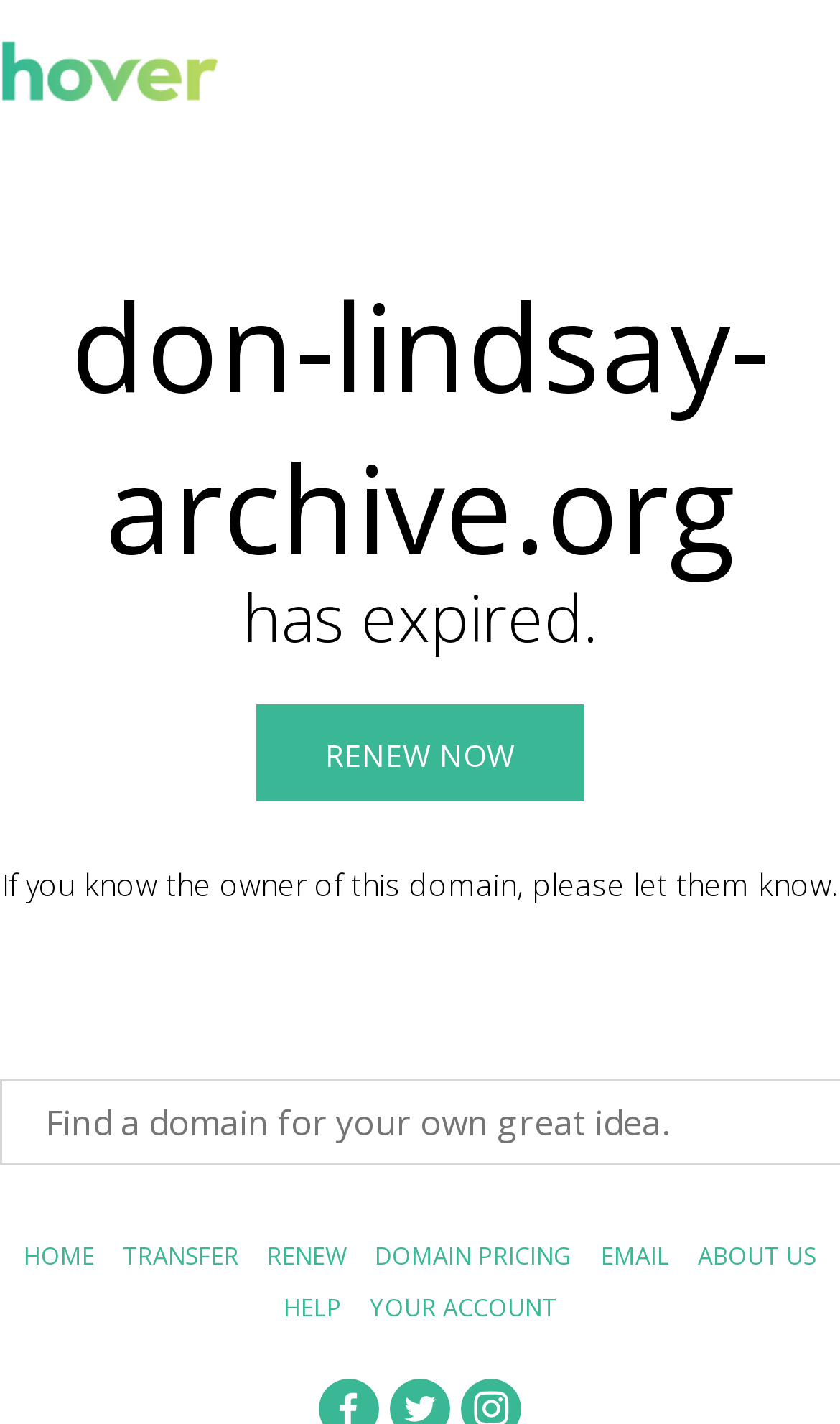Use a single word or phrase to respond to the question:
What action can be taken to resolve the issue?

RENEW NOW